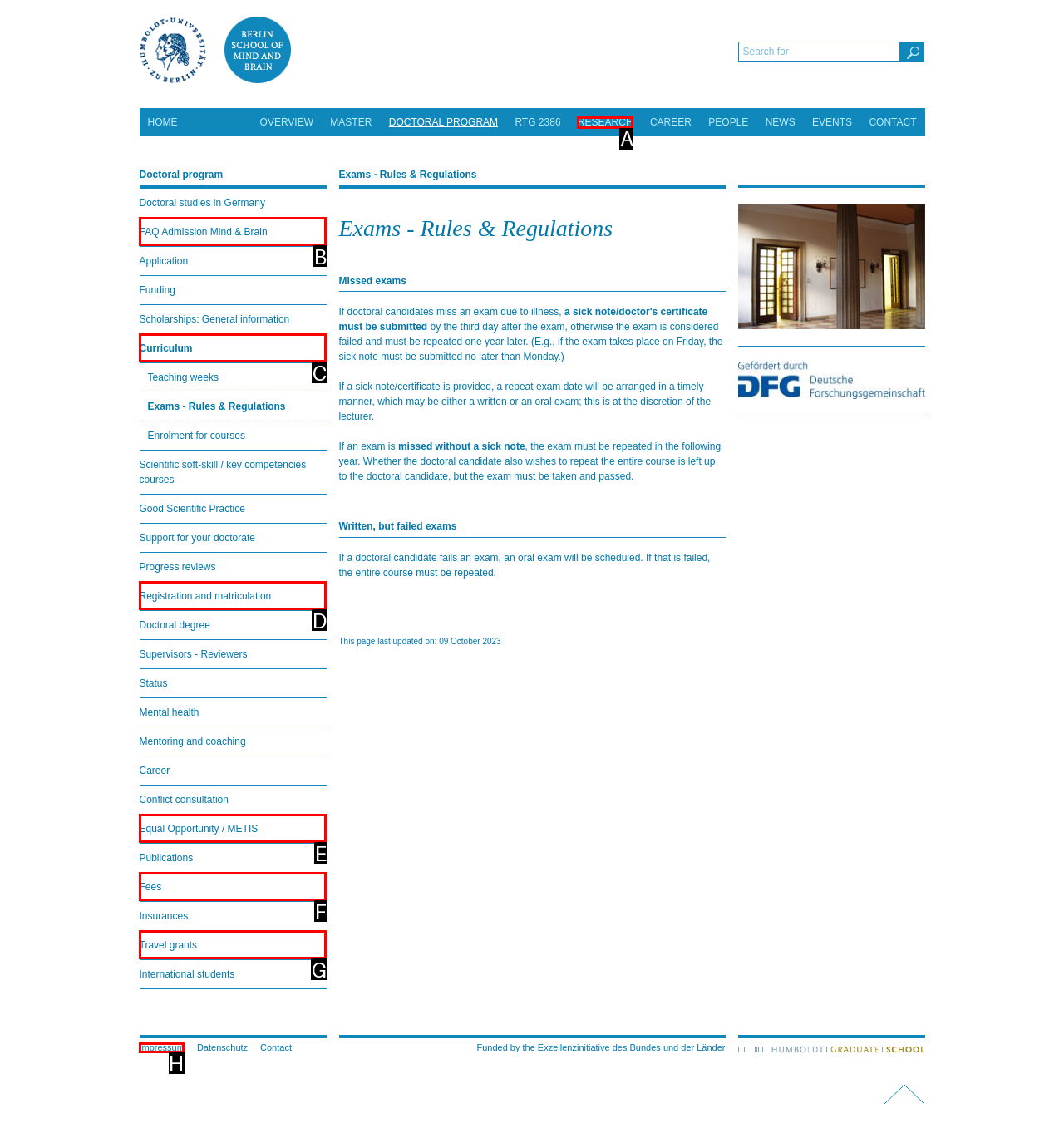To complete the task: View Impressum, select the appropriate UI element to click. Respond with the letter of the correct option from the given choices.

H